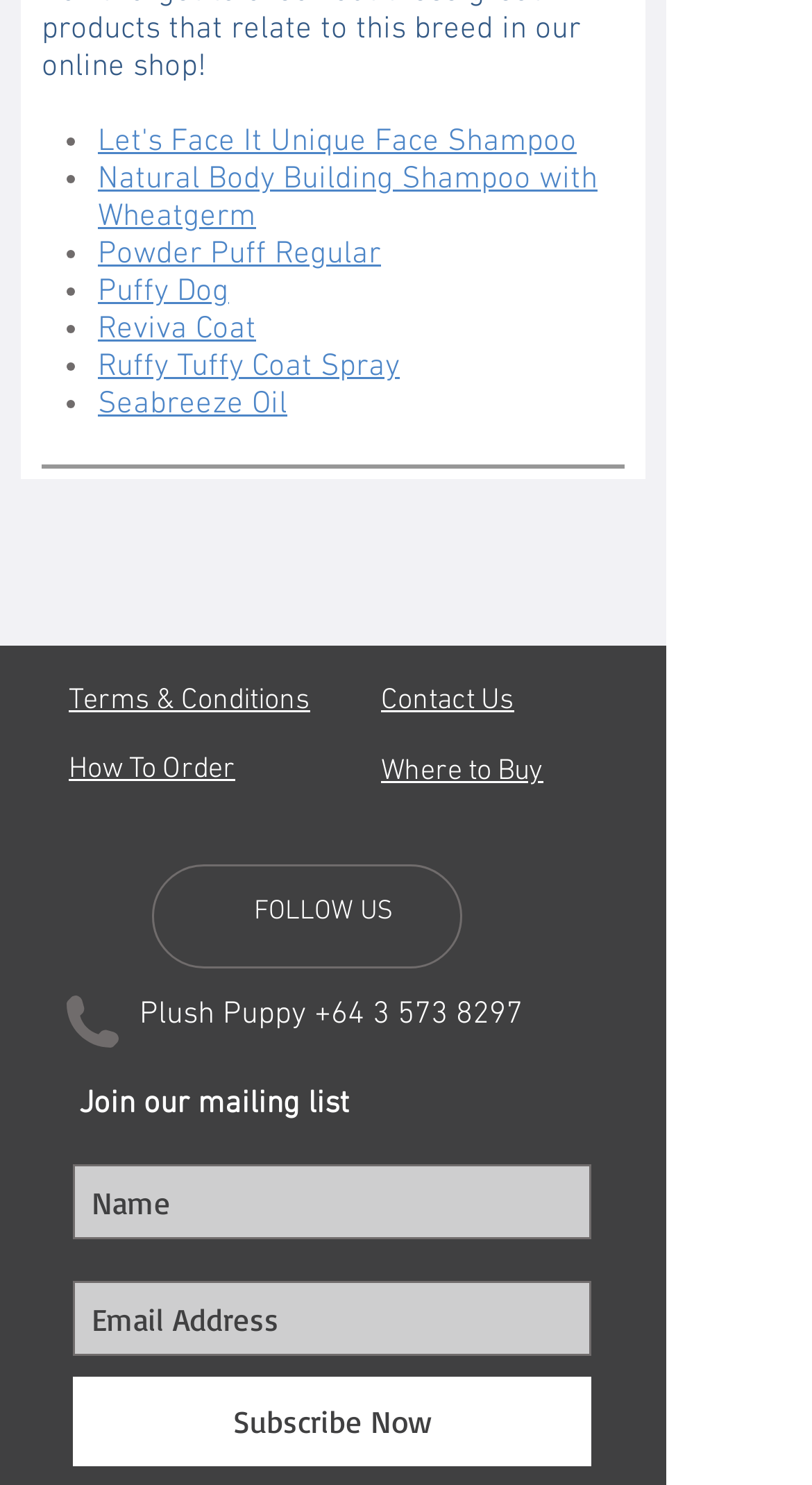Predict the bounding box for the UI component with the following description: "Seabreeze Oil".

[0.121, 0.259, 0.354, 0.285]